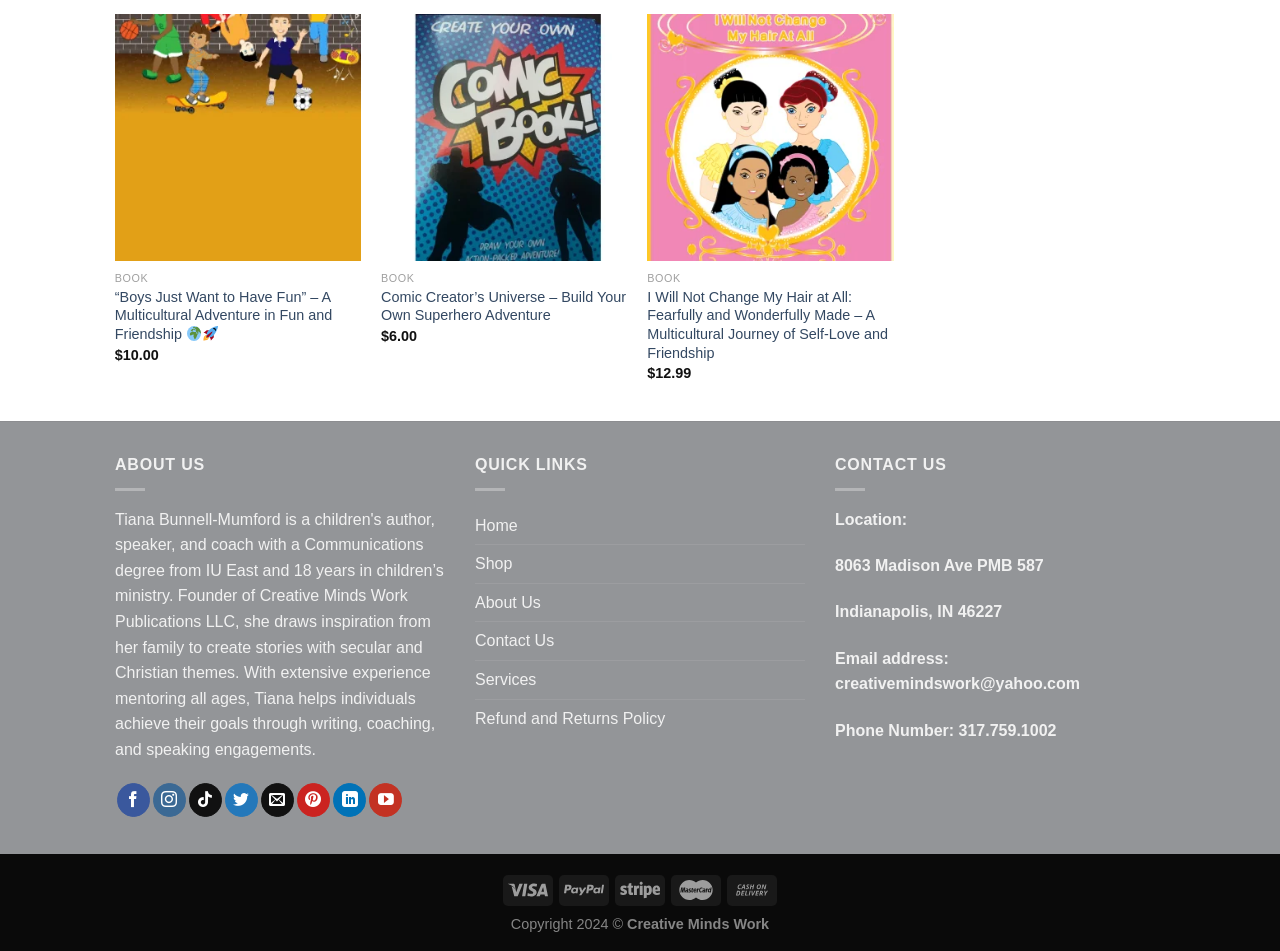Using the provided description: "Refund and Returns Policy", find the bounding box coordinates of the corresponding UI element. The output should be four float numbers between 0 and 1, in the format [left, top, right, bottom].

[0.371, 0.736, 0.52, 0.775]